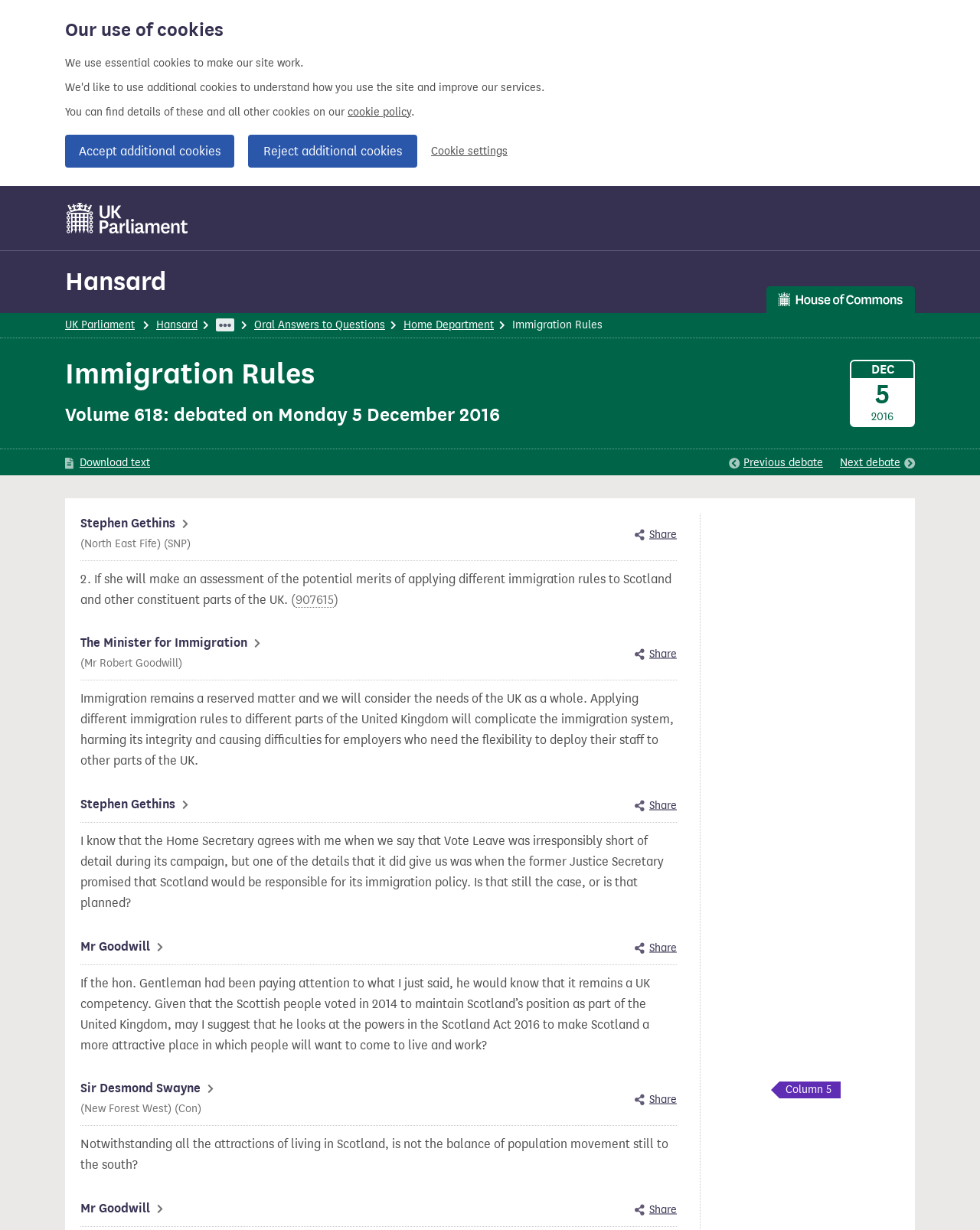Give the bounding box coordinates for the element described by: "6:40".

None